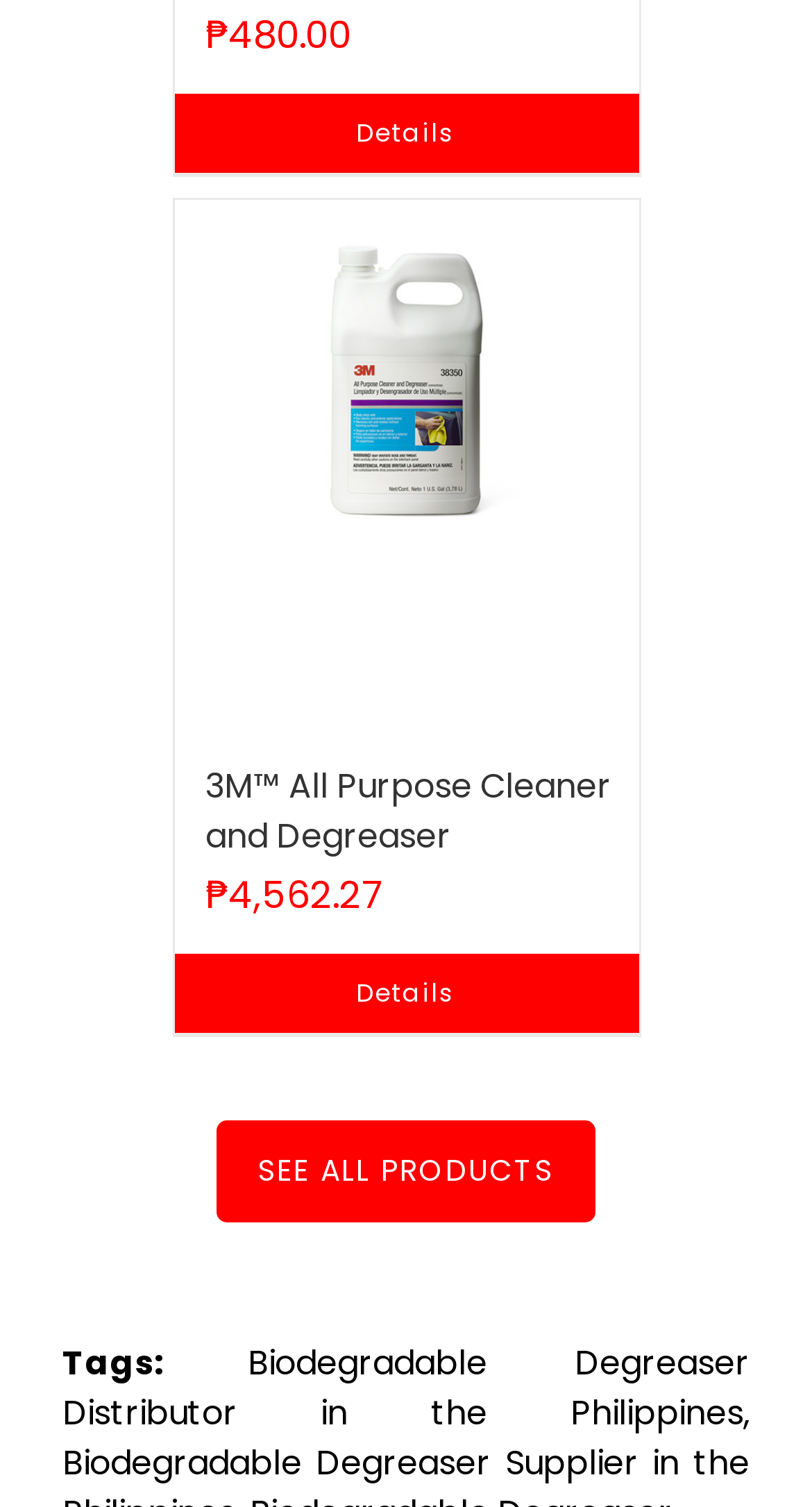Provide a brief response to the question below using one word or phrase:
What is the price of the 3M All Purpose Cleaner?

₱480.00